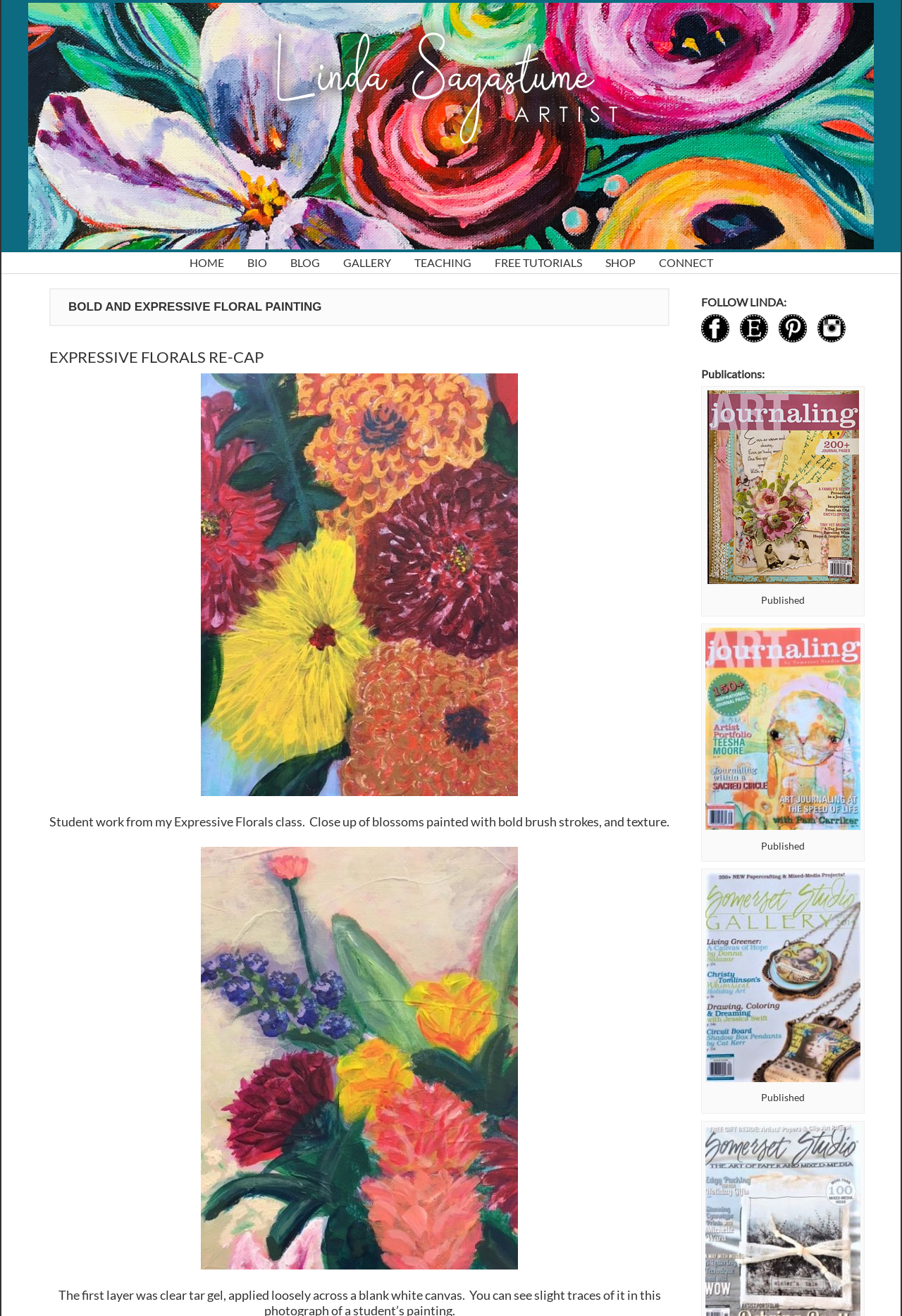Generate the main heading text from the webpage.

BOLD AND EXPRESSIVE FLORAL PAINTING